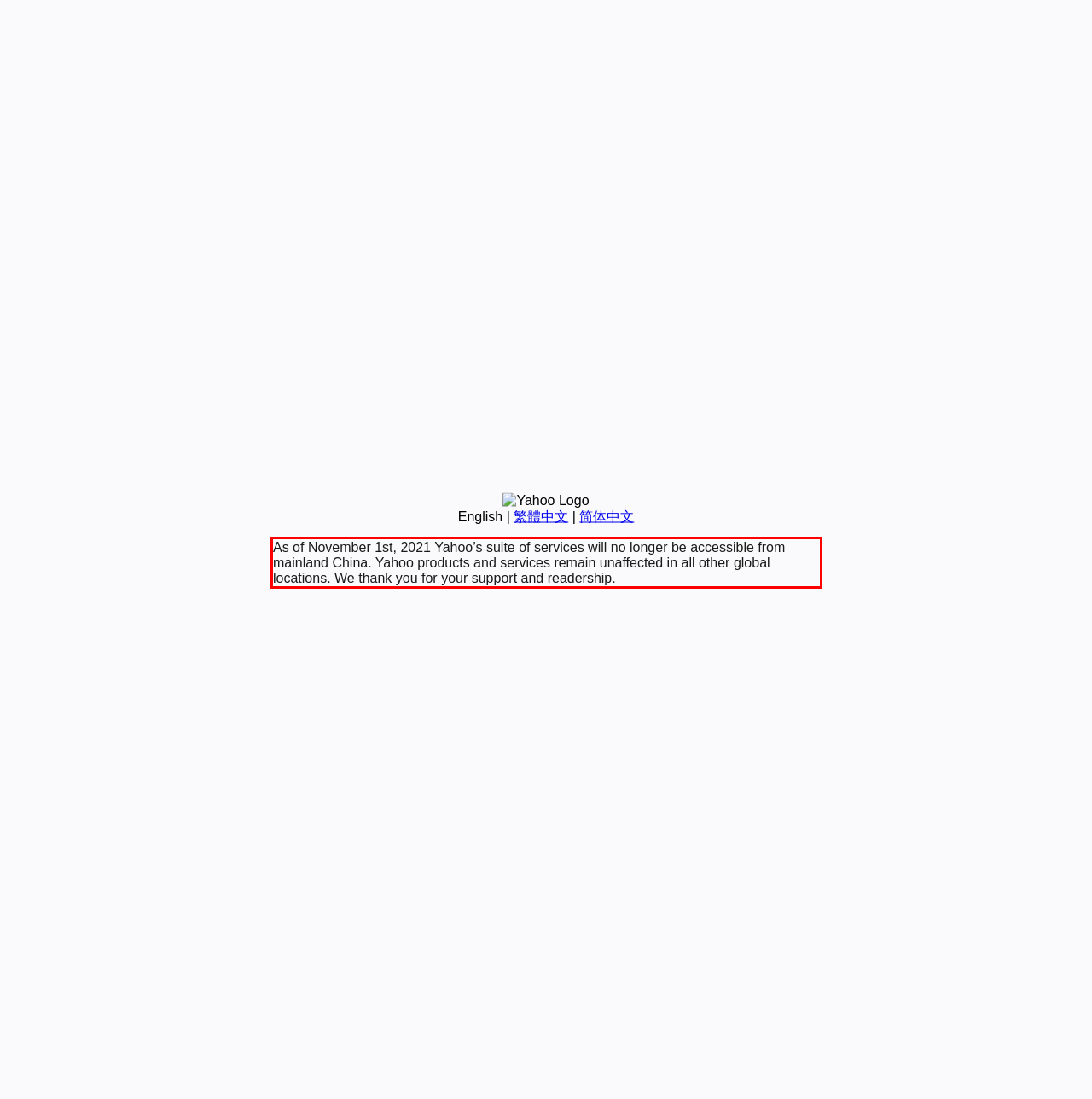Examine the webpage screenshot, find the red bounding box, and extract the text content within this marked area.

As of November 1st, 2021 Yahoo’s suite of services will no longer be accessible from mainland China. Yahoo products and services remain unaffected in all other global locations. We thank you for your support and readership.